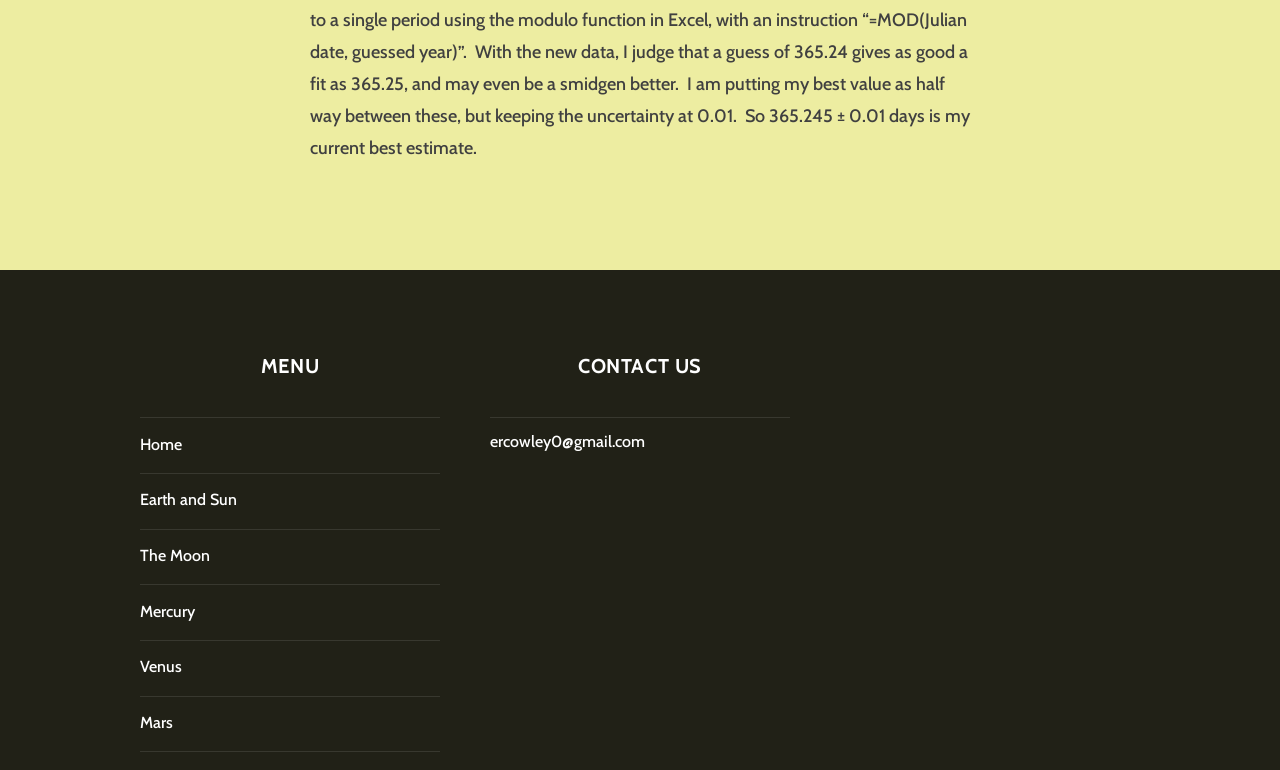What is the first menu item? Based on the screenshot, please respond with a single word or phrase.

Home